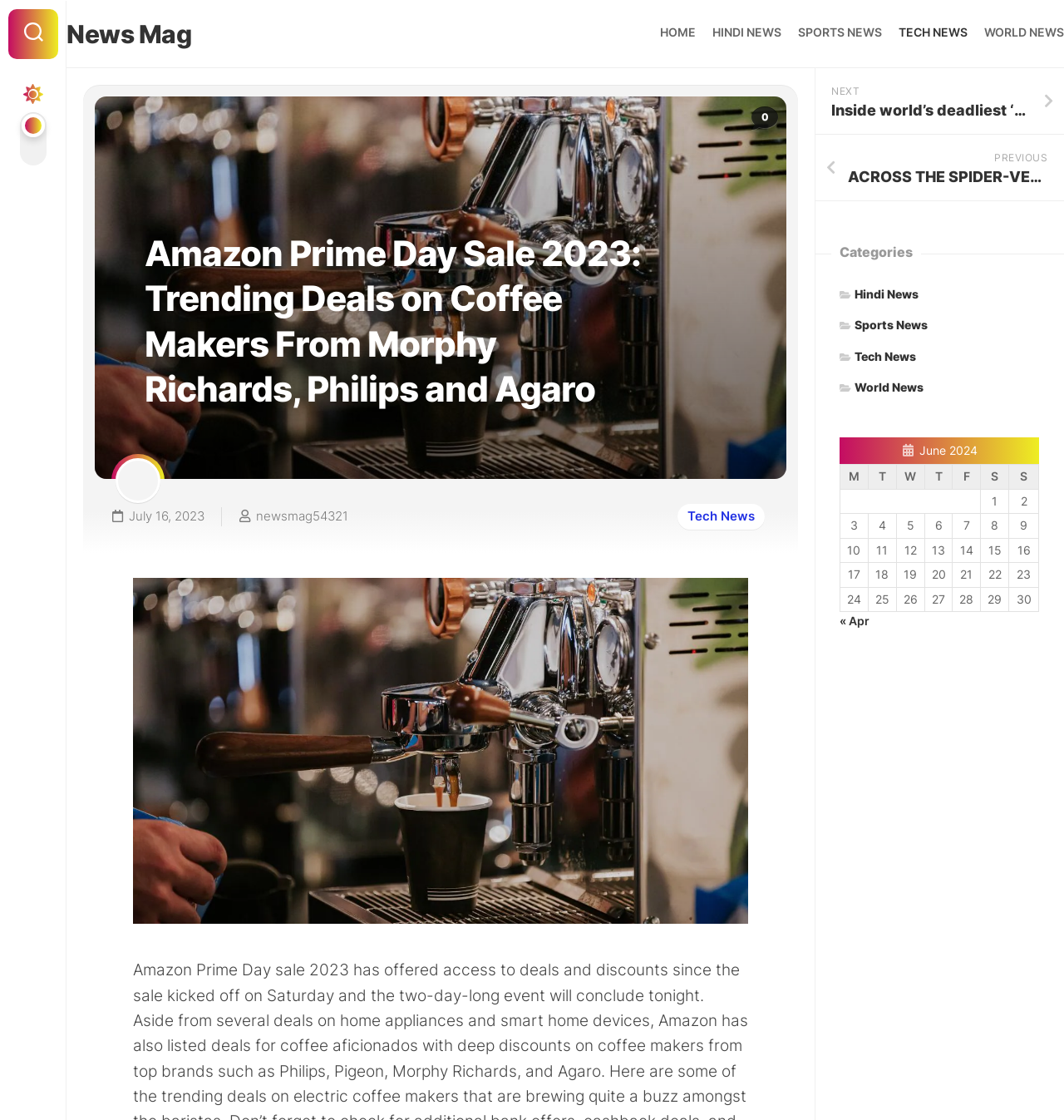Identify the coordinates of the bounding box for the element described below: "Current Page Parent Tech News". Return the coordinates as four float numbers between 0 and 1: [left, top, right, bottom].

[0.813, 0.022, 0.878, 0.036]